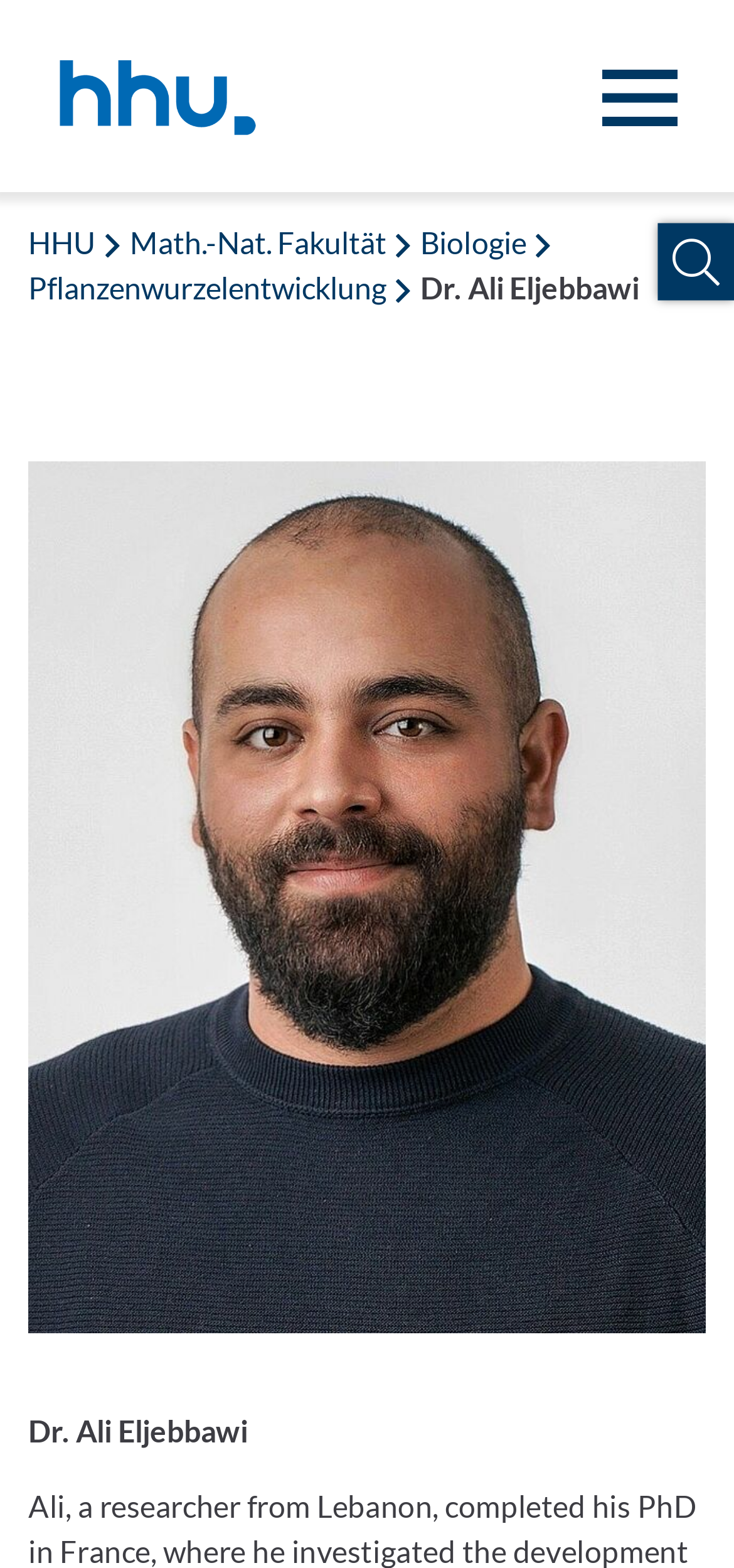Determine the bounding box for the described UI element: "Math.-Nat. Fakultät".

[0.177, 0.143, 0.527, 0.166]